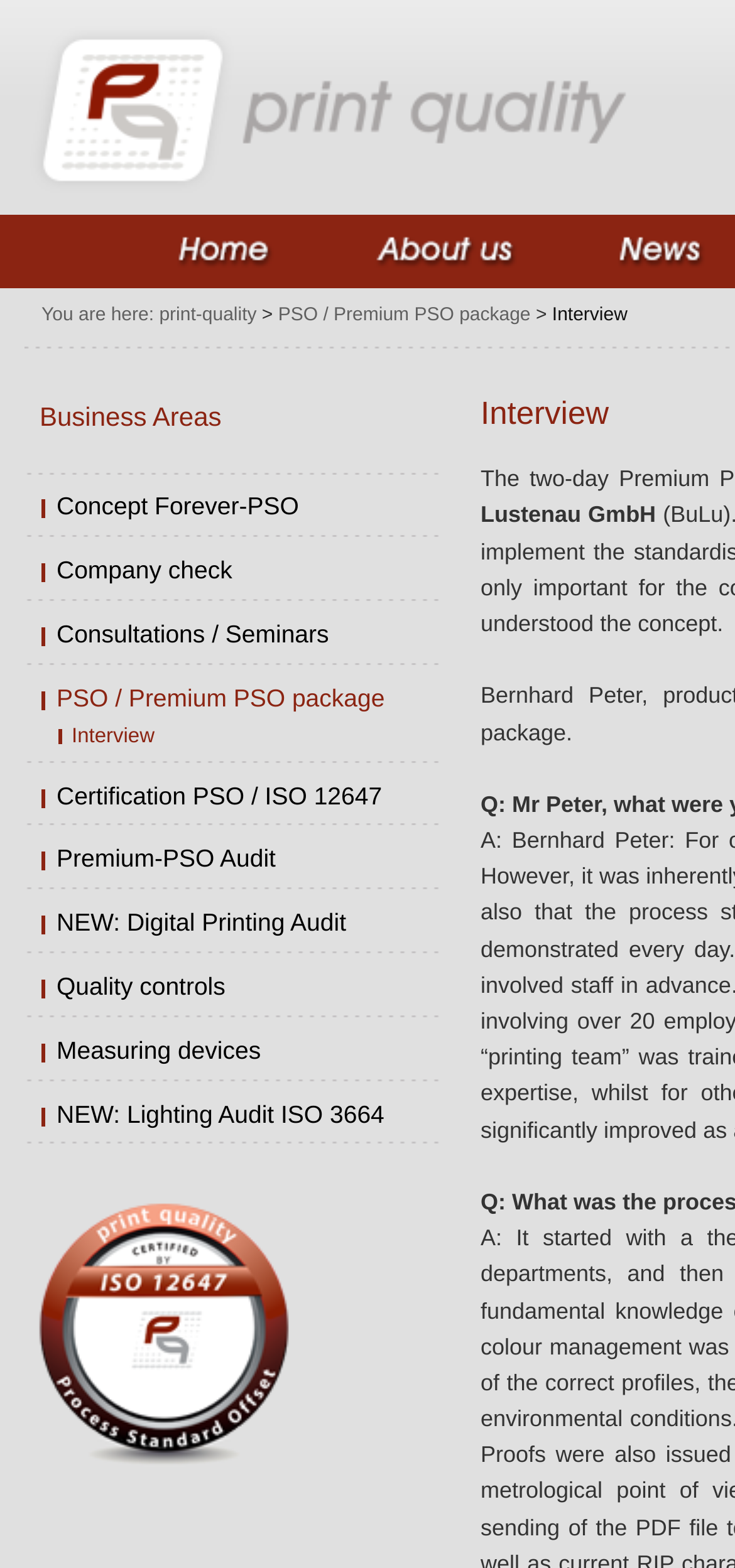Can you determine the bounding box coordinates of the area that needs to be clicked to fulfill the following instruction: "Vote up"?

None